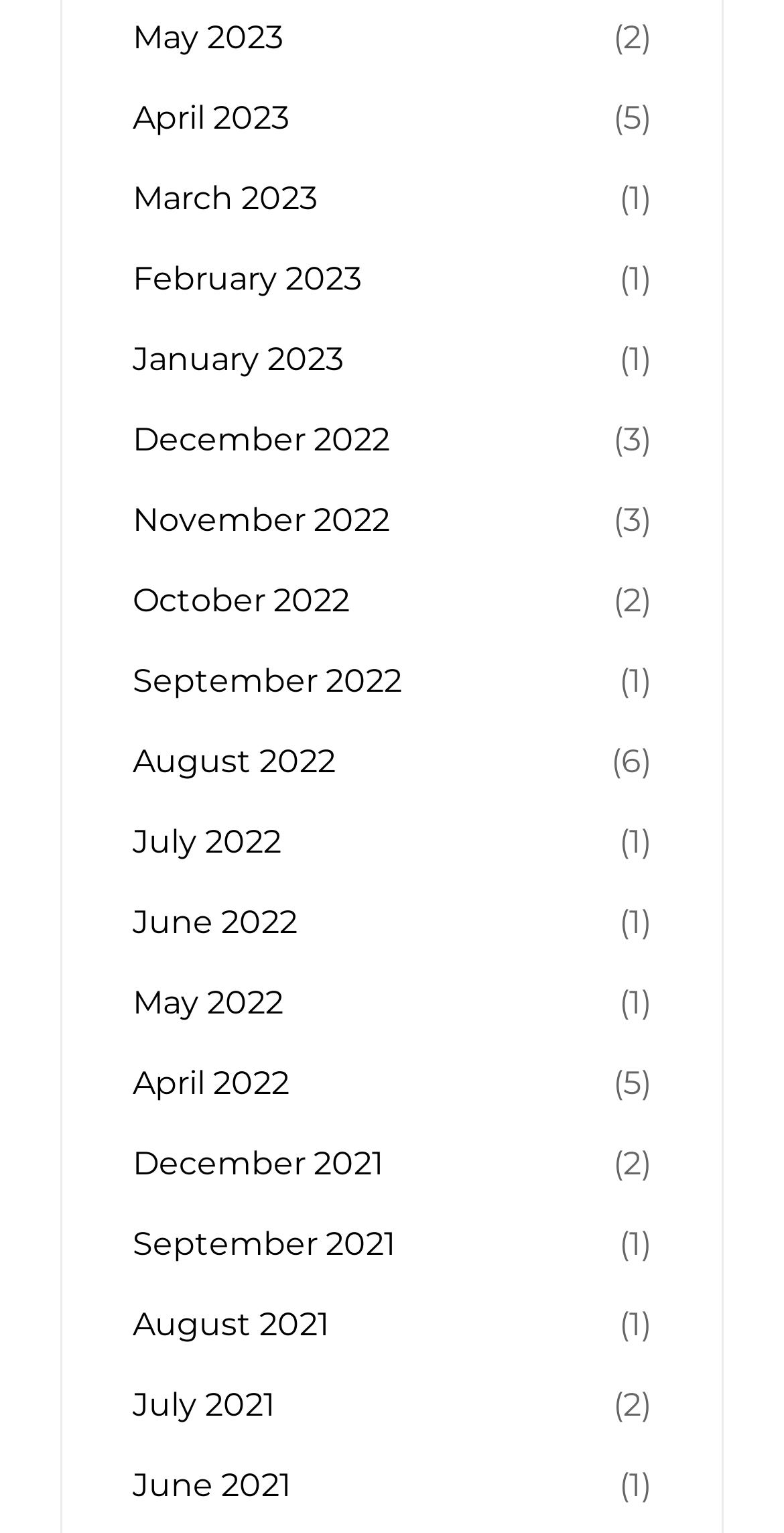Find the bounding box coordinates for the area that must be clicked to perform this action: "View December 2022".

[0.169, 0.269, 0.497, 0.305]